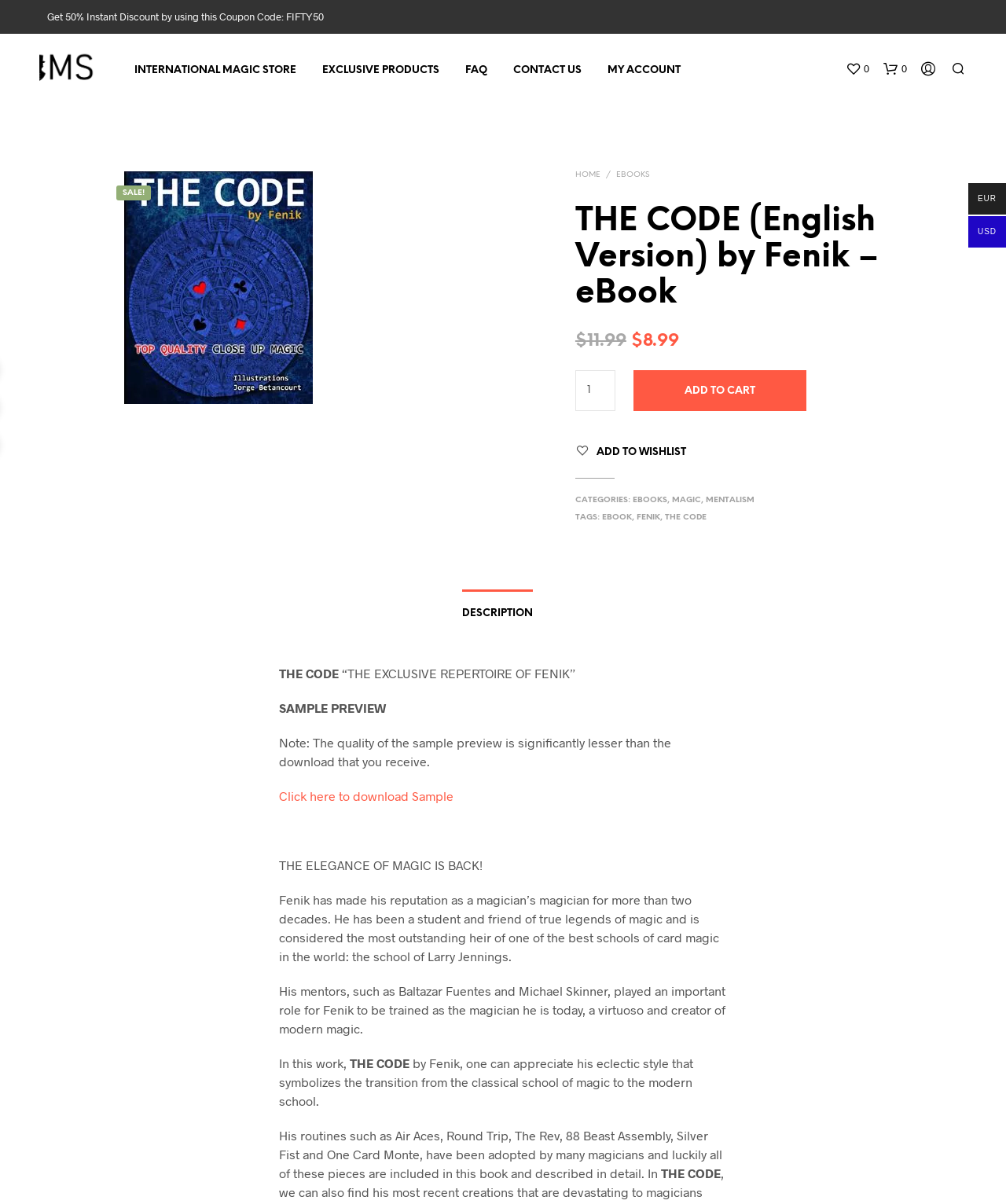What is the current price of the eBook?
Please provide a comprehensive answer based on the details in the screenshot.

I found the answer by looking at the text 'Current price is: $8.99.' which is located below the original price of the eBook.